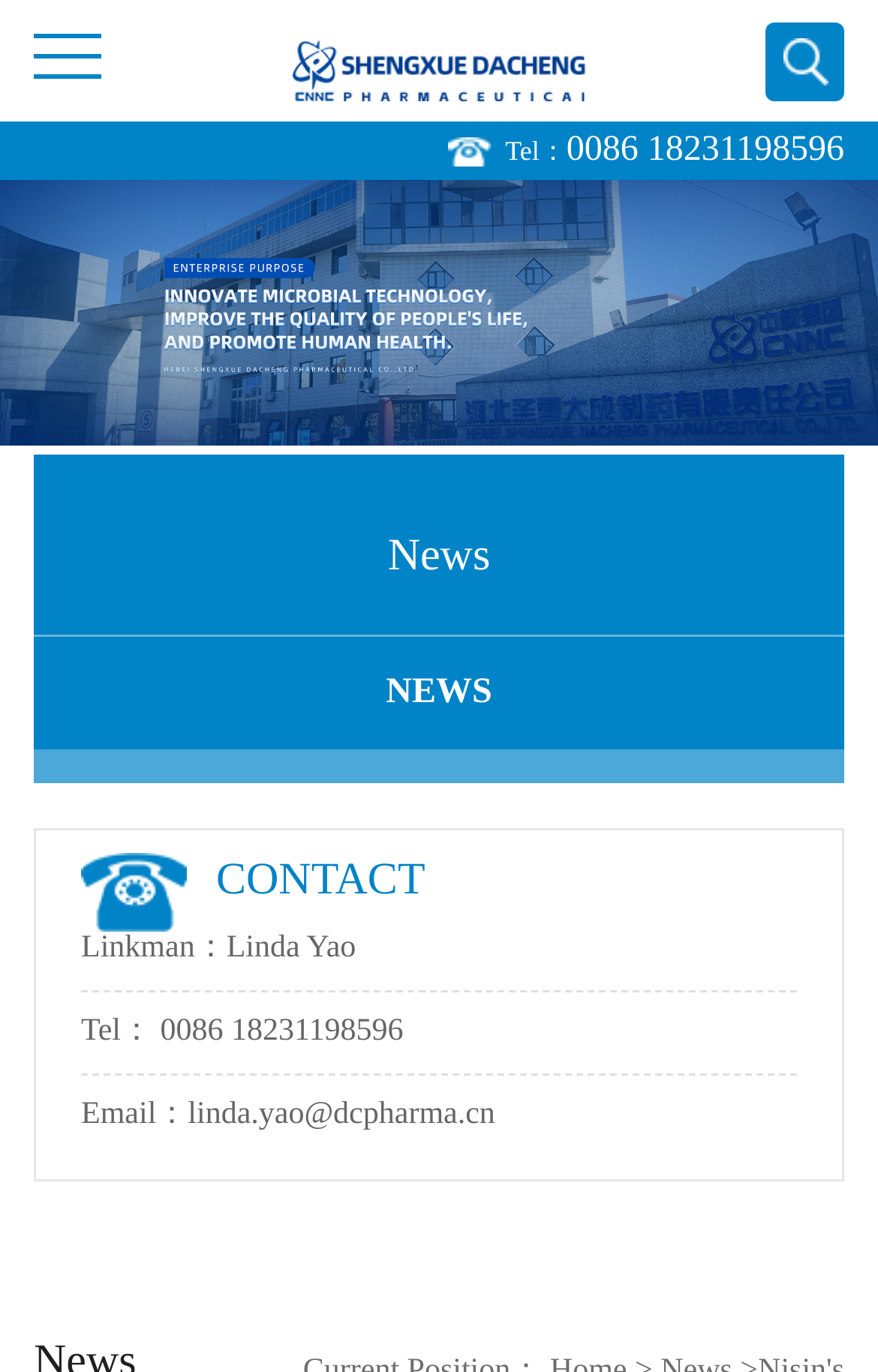Find the bounding box coordinates for the element that must be clicked to complete the instruction: "Click Home". The coordinates should be four float numbers between 0 and 1, indicated as [left, top, right, bottom].

[0.0, 0.084, 0.179, 0.166]